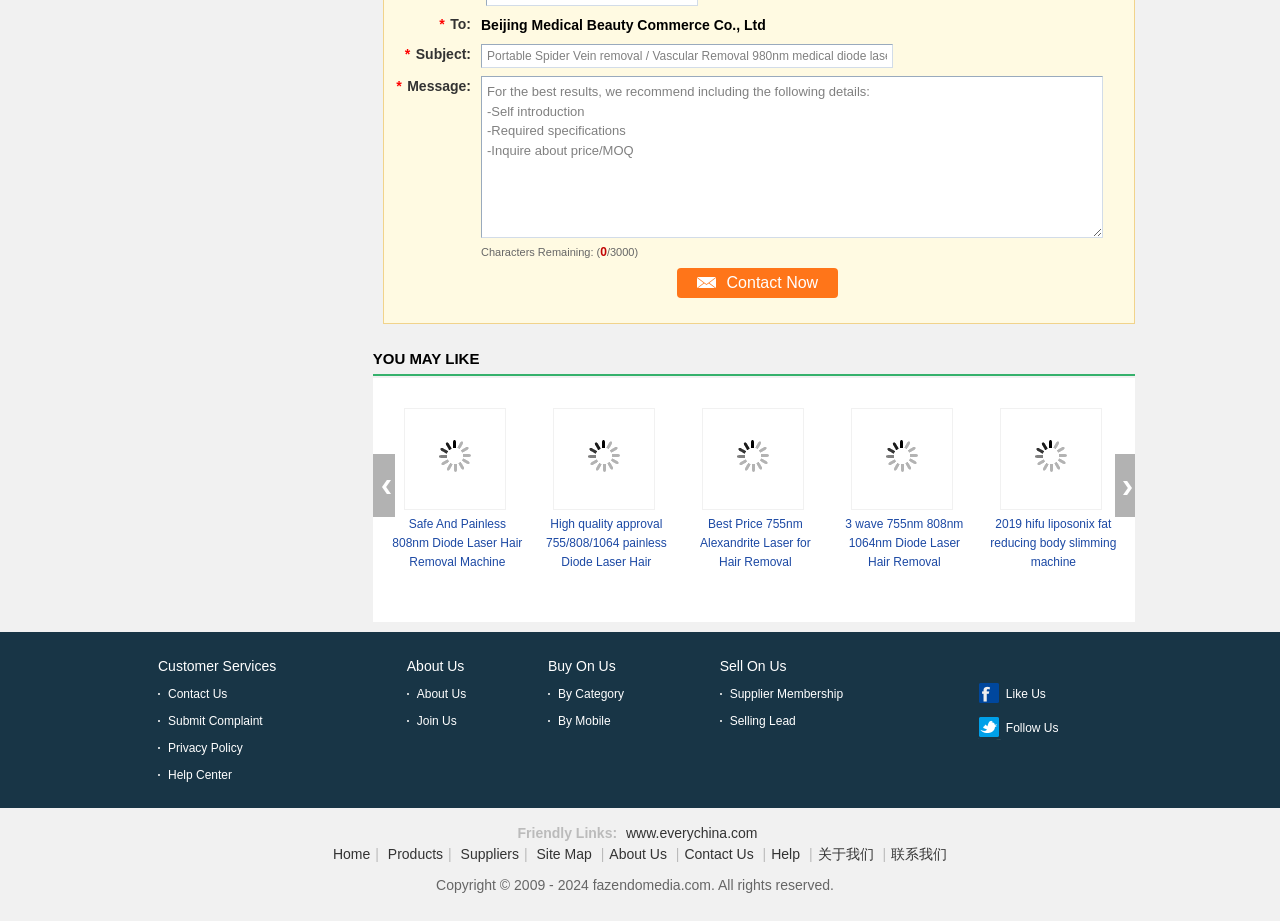What is the recommended character limit for the message?
Based on the image, answer the question in a detailed manner.

The webpage provides a character counter for the message, indicating that the recommended character limit is 3000.